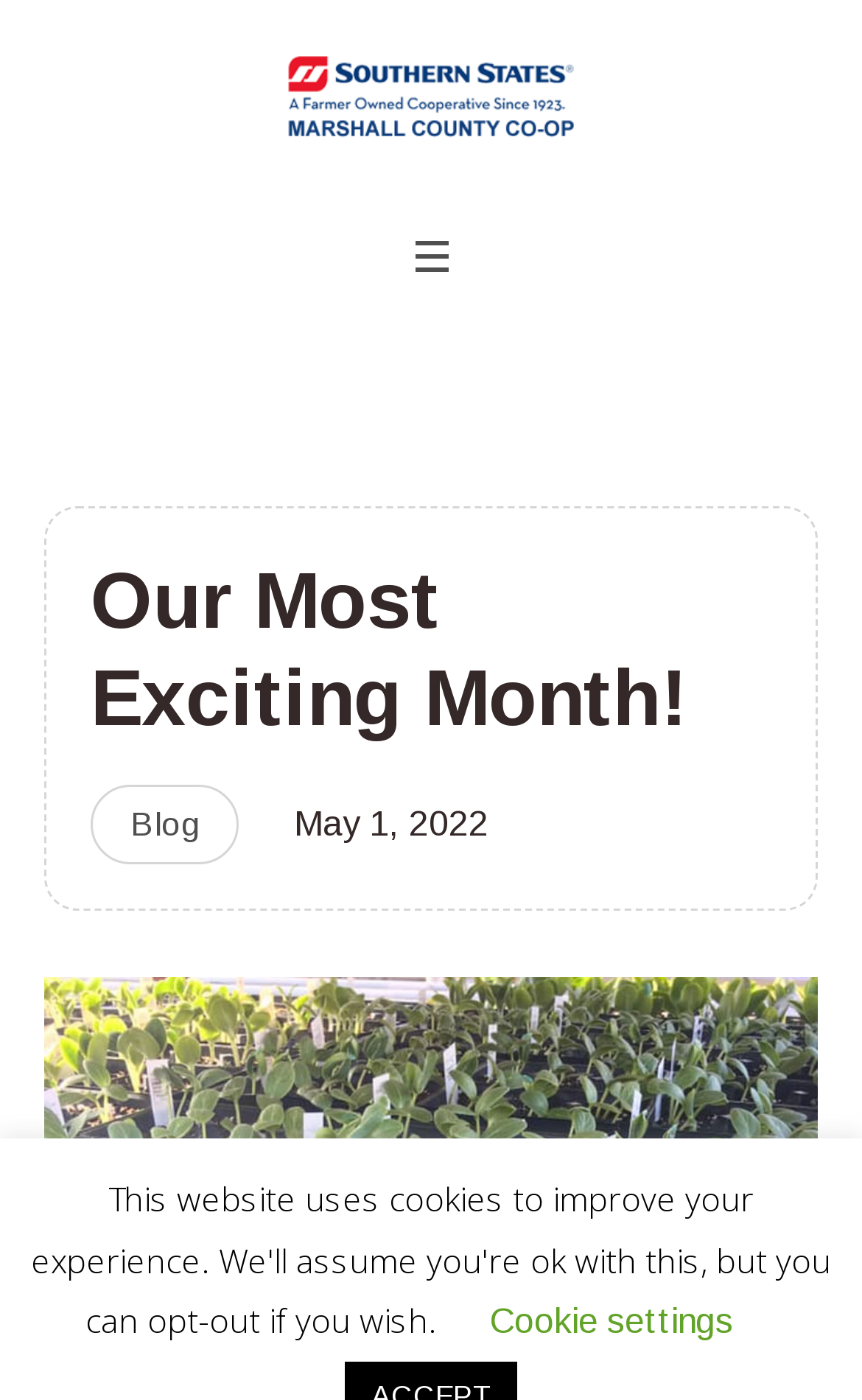How many links are there in the top section?
Answer the question using a single word or phrase, according to the image.

3